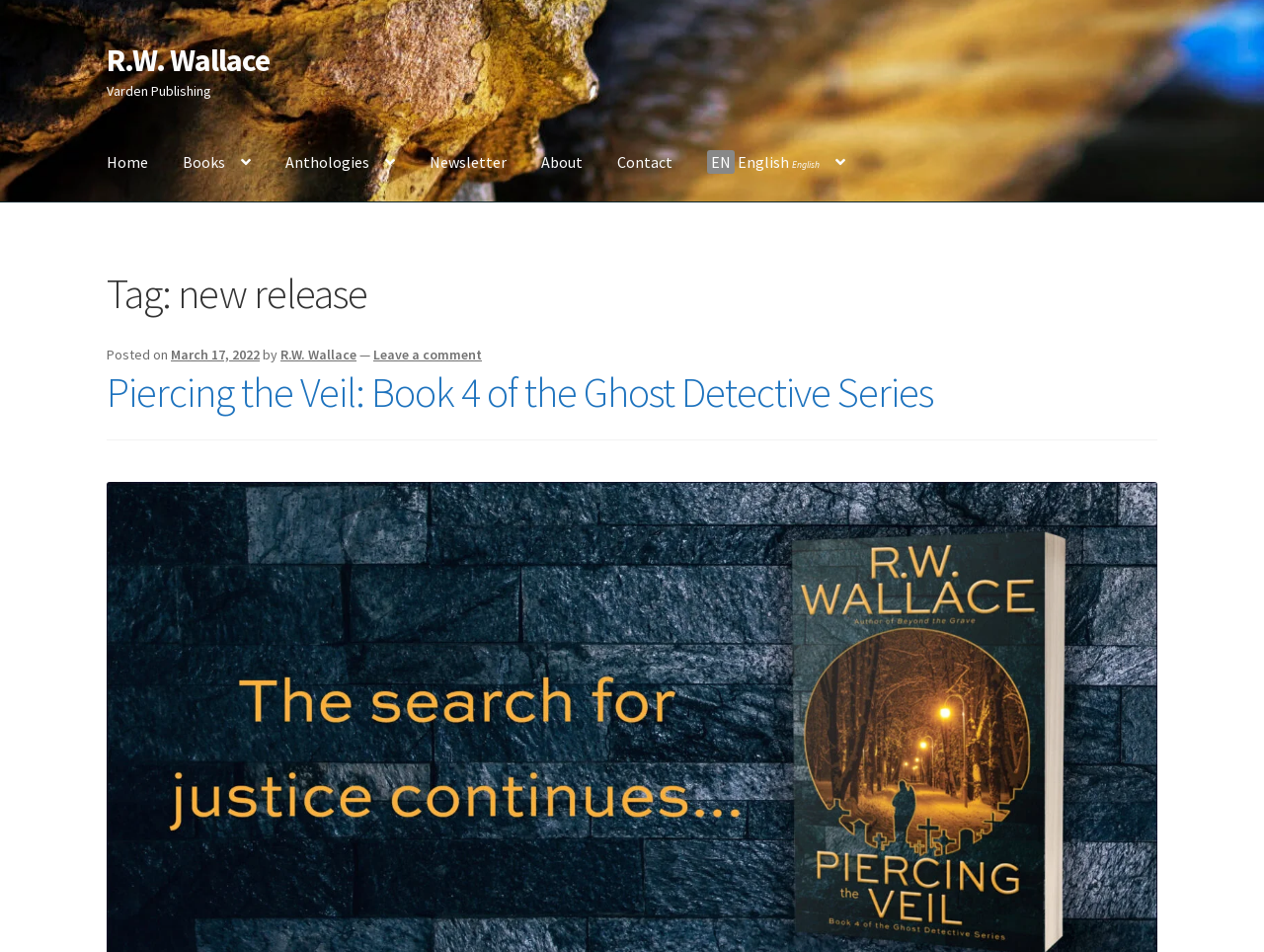What is the title of the book being discussed?
Please answer the question with as much detail and depth as you can.

I found the title of the book by looking at the heading element that says 'Piercing the Veil: Book 4 of the Ghost Detective Series', which suggests that 'Piercing the Veil' is the title of the book.